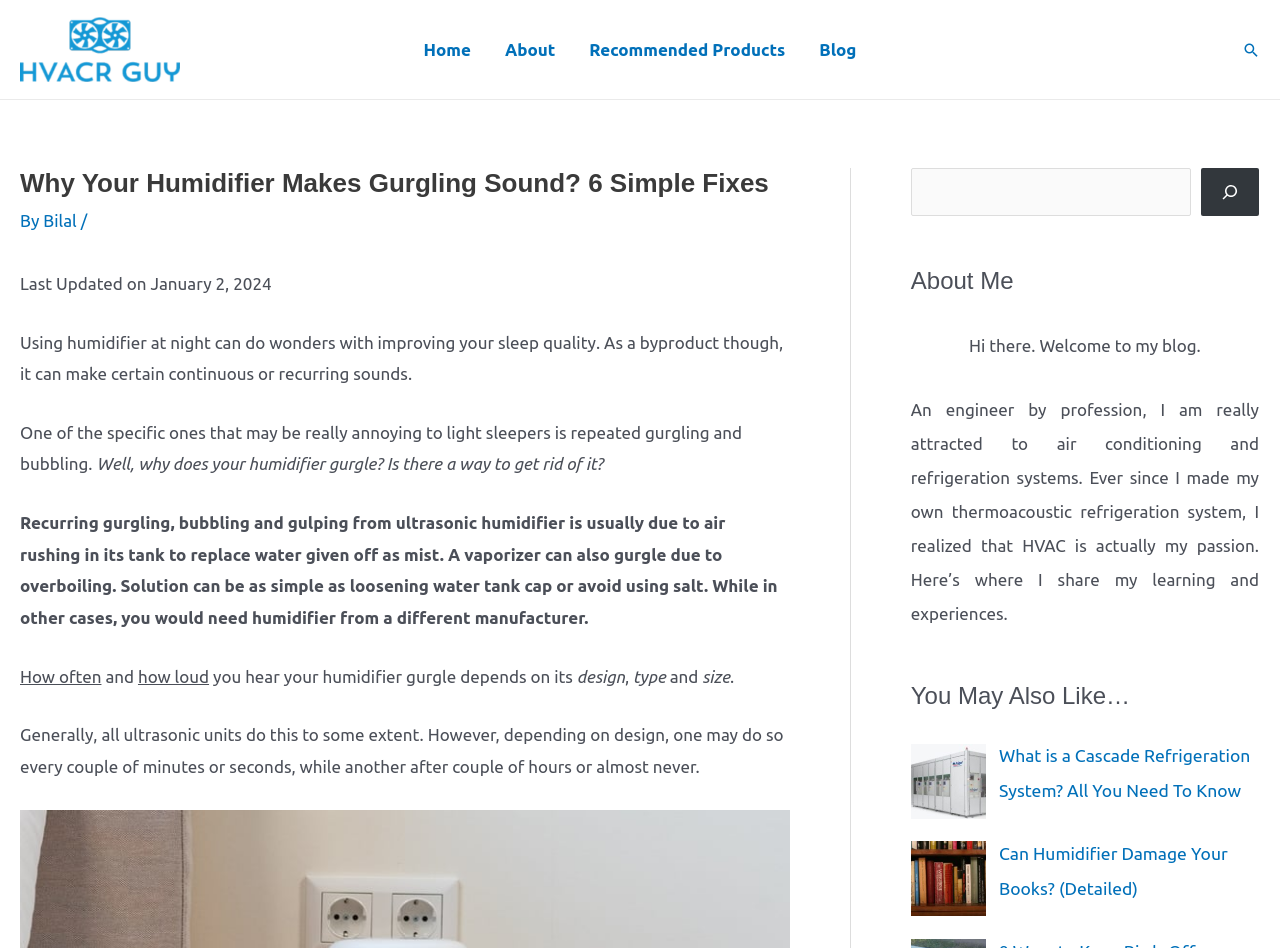Specify the bounding box coordinates for the region that must be clicked to perform the given instruction: "Click on the 'Cascade Refrigeration System' article".

[0.78, 0.786, 0.971, 0.842]